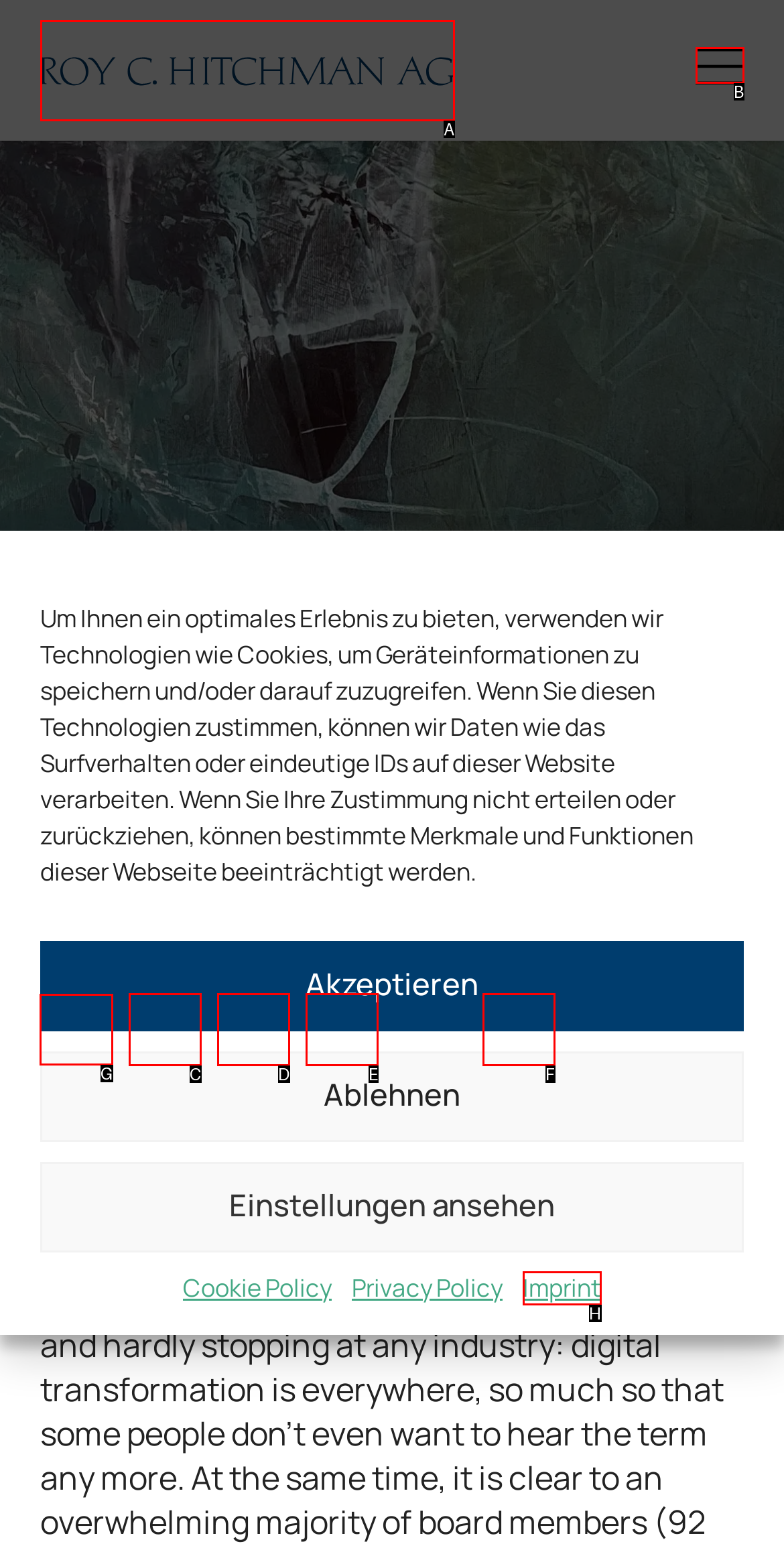Tell me the correct option to click for this task: Share on LinkedIn
Write down the option's letter from the given choices.

G